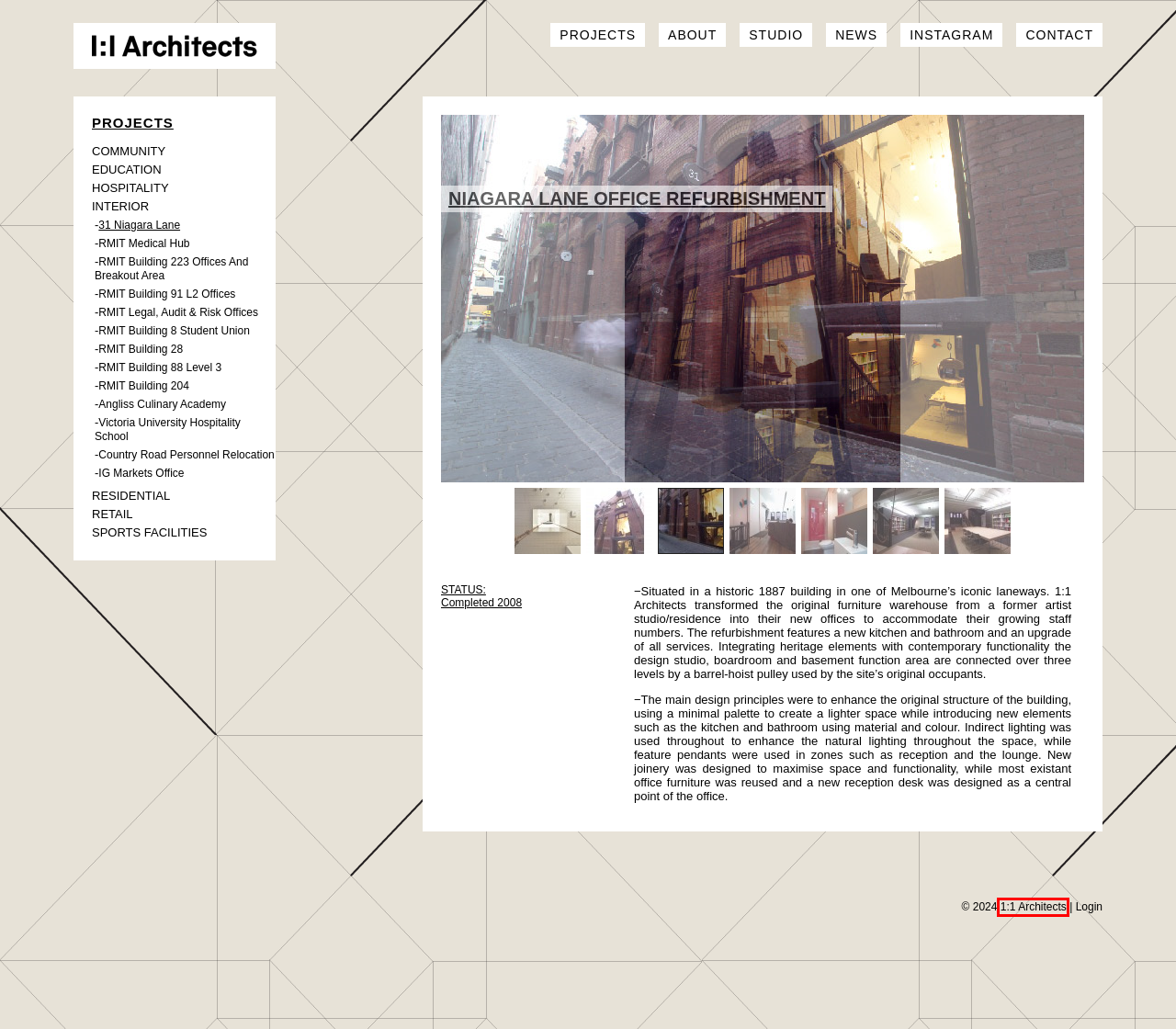You are looking at a screenshot of a webpage with a red bounding box around an element. Determine the best matching webpage description for the new webpage resulting from clicking the element in the red bounding box. Here are the descriptions:
A. Angliss Culinary Academy - 1:1 Architects
B. Sports Facilities - 1:1 Architects
C. Hospitality Architecture Projects by 1:1 Architects
D. IG Markets Office - 1:1 Architects
E. Retail Architecture Projects by 1:1 Architects
F. RMIT Building 8 Student Union - 1:1 Architects
G. Country Road Personnel Relocation - 1:1 Architects
H. 1:1 Architects | Melbourne Architectural Design Studio

H